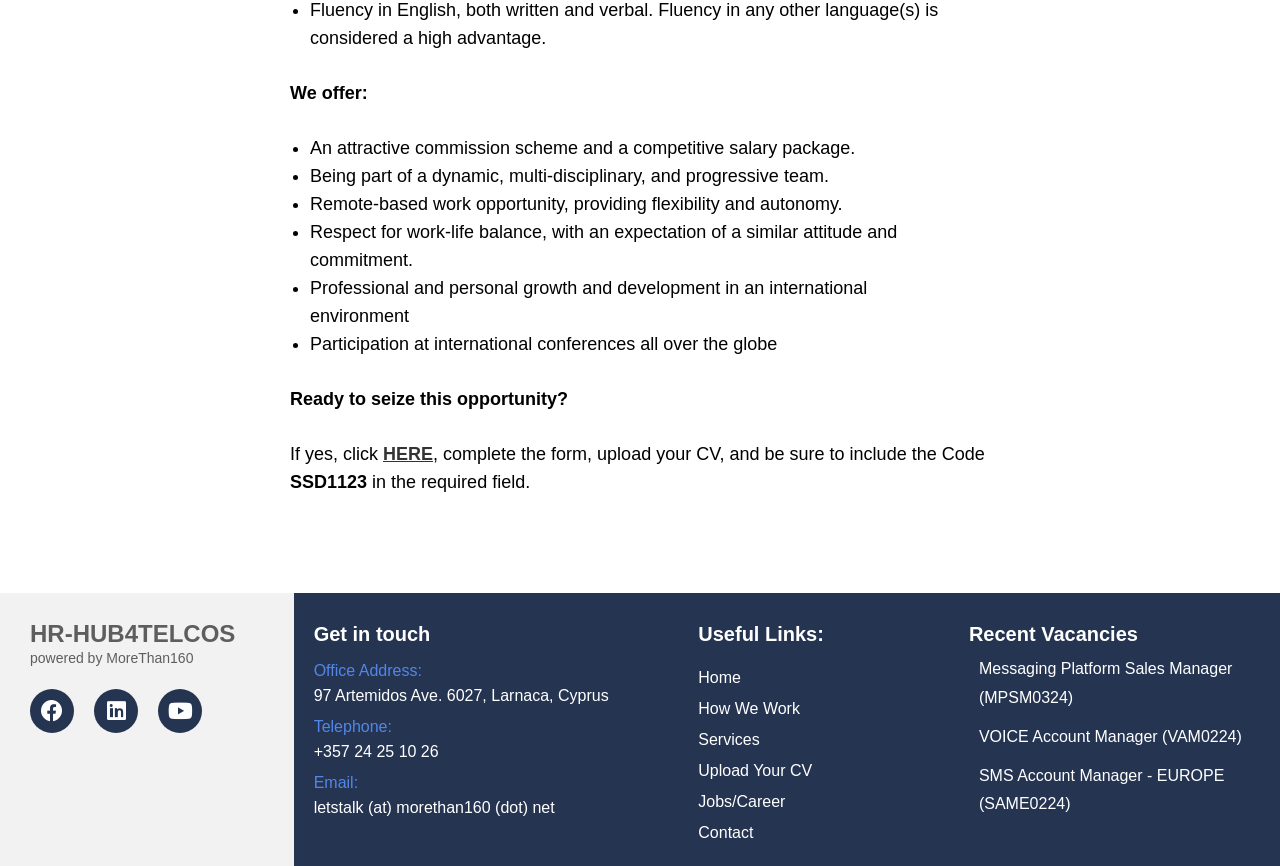Determine the bounding box coordinates of the clickable region to follow the instruction: "Click the 'Contact' link".

[0.546, 0.947, 0.726, 0.977]